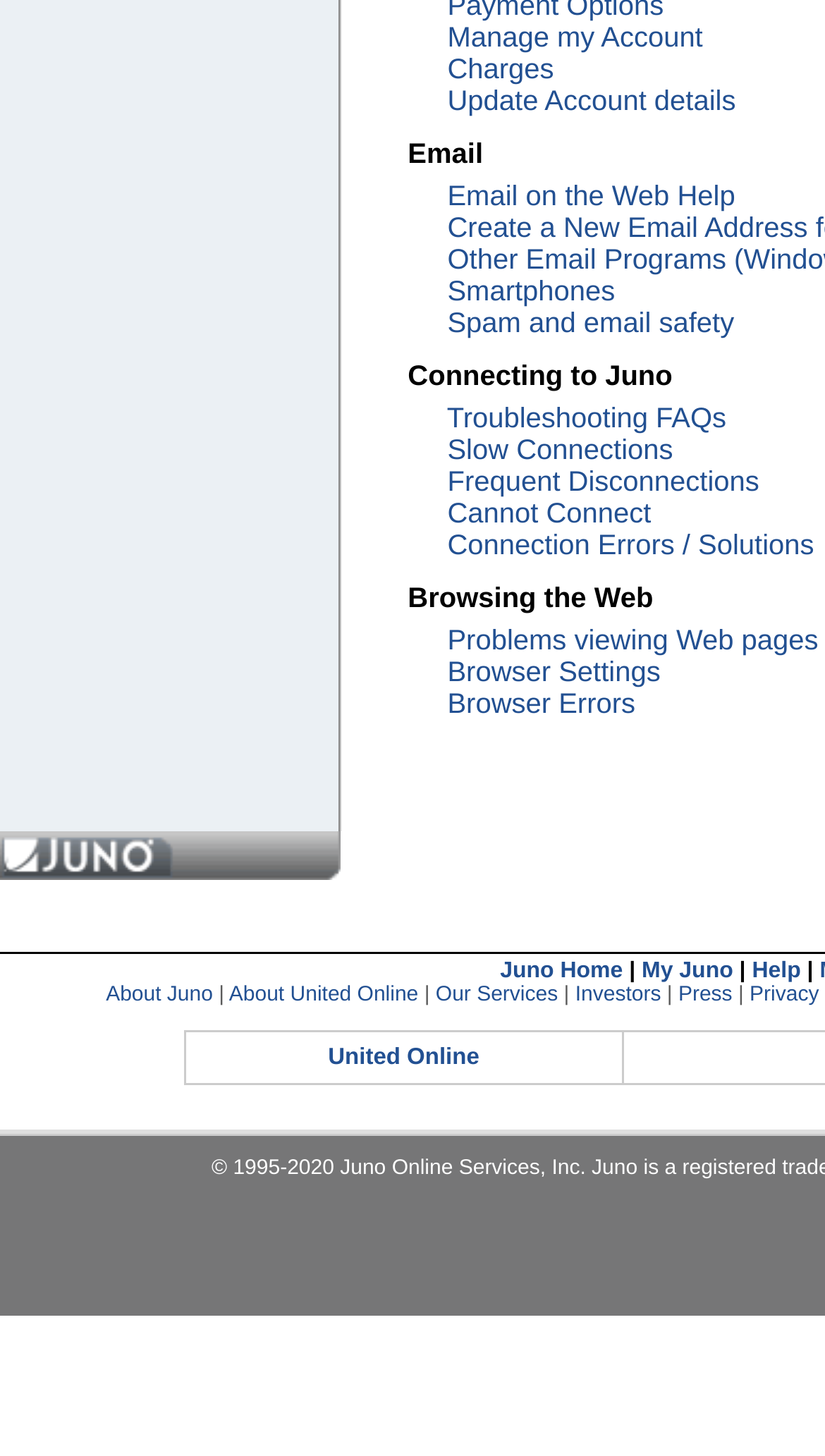Given the description of a UI element: "My Juno", identify the bounding box coordinates of the matching element in the webpage screenshot.

[0.778, 0.096, 0.889, 0.114]